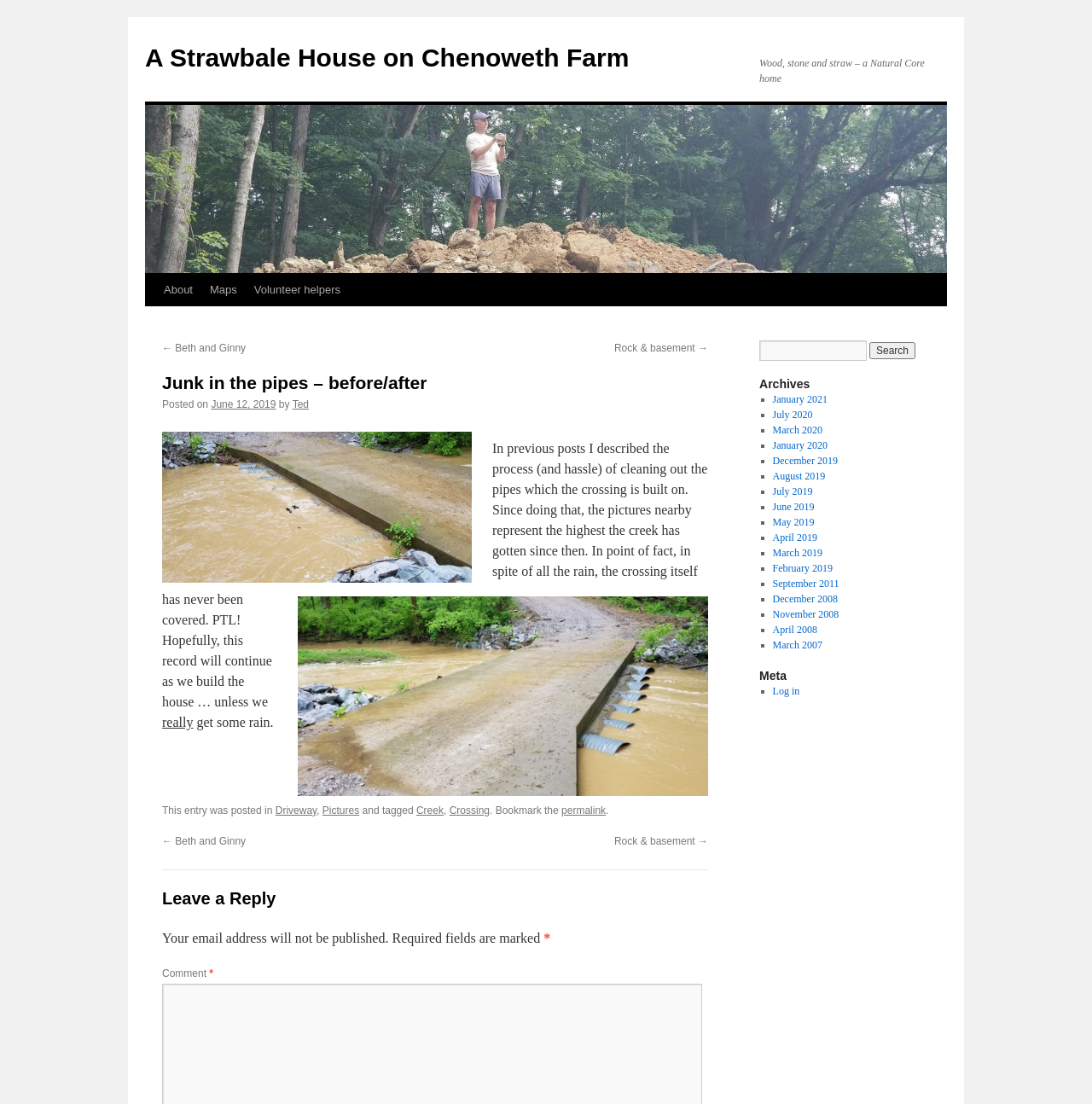Pinpoint the bounding box coordinates of the area that must be clicked to complete this instruction: "Search for something".

[0.695, 0.308, 0.794, 0.327]